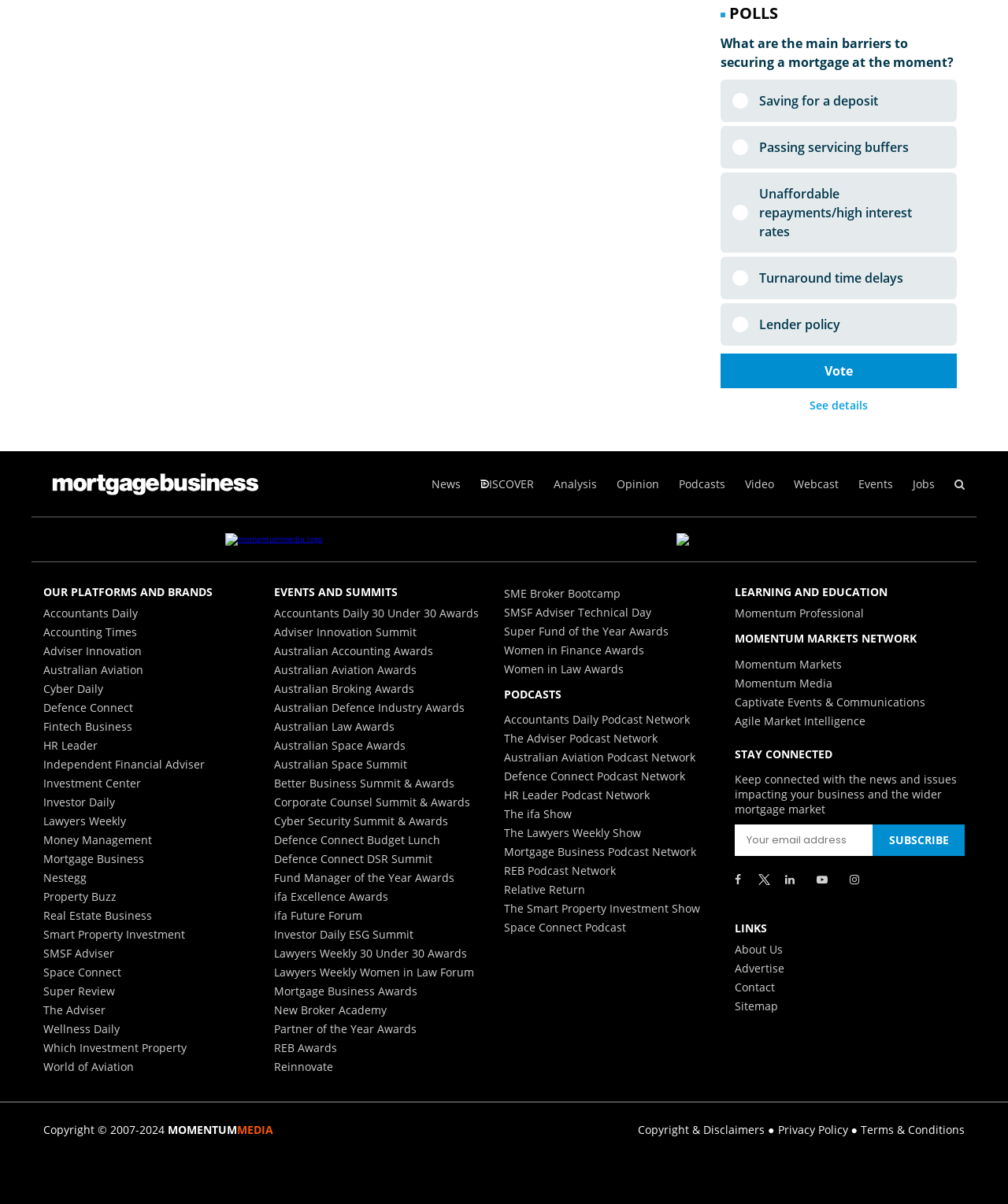Please identify the bounding box coordinates of the element I should click to complete this instruction: 'See details of the main barriers to securing a mortgage'. The coordinates should be given as four float numbers between 0 and 1, like this: [left, top, right, bottom].

[0.803, 0.332, 0.861, 0.342]